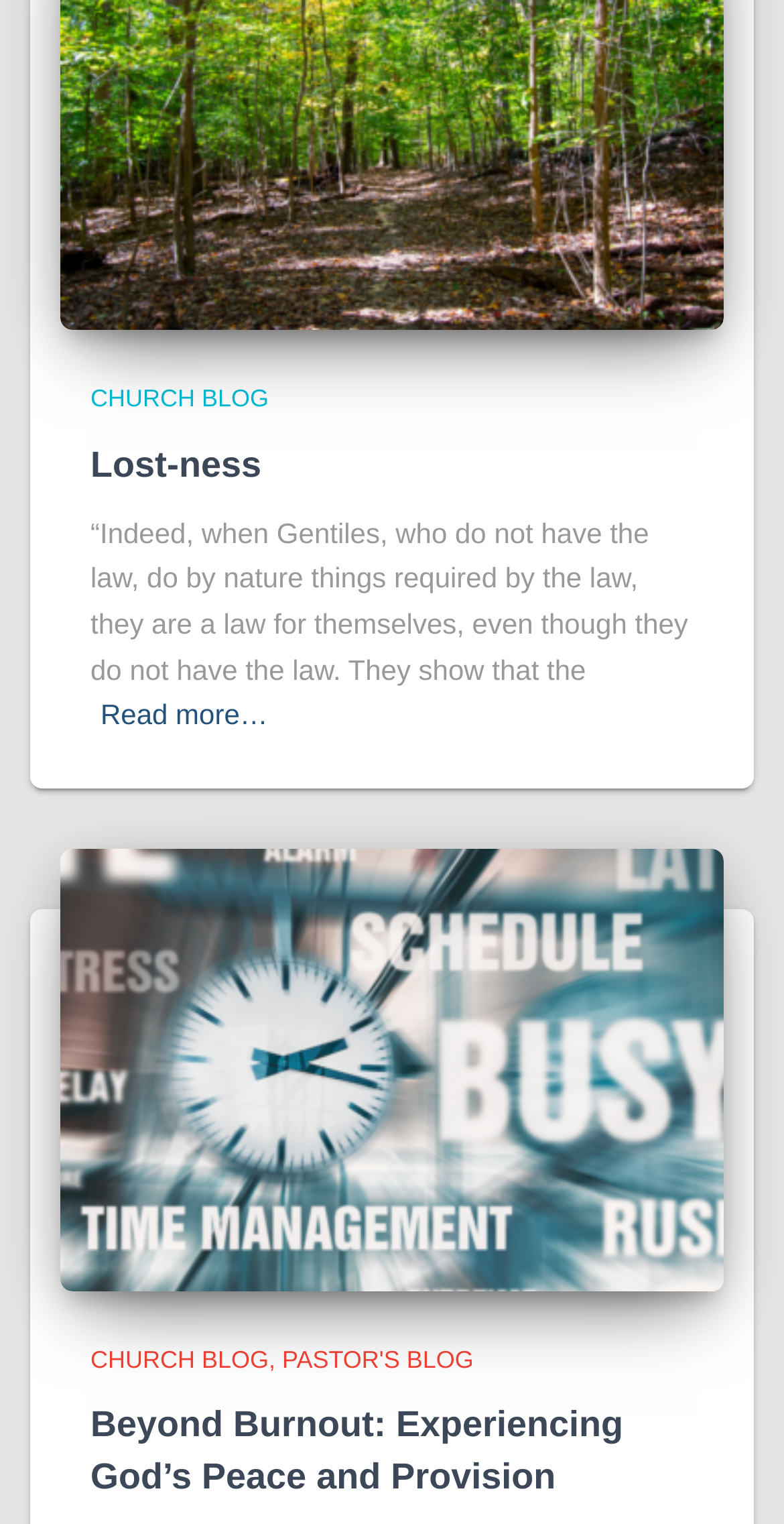Using the description "Lost-ness", locate and provide the bounding box of the UI element.

[0.115, 0.291, 0.333, 0.318]